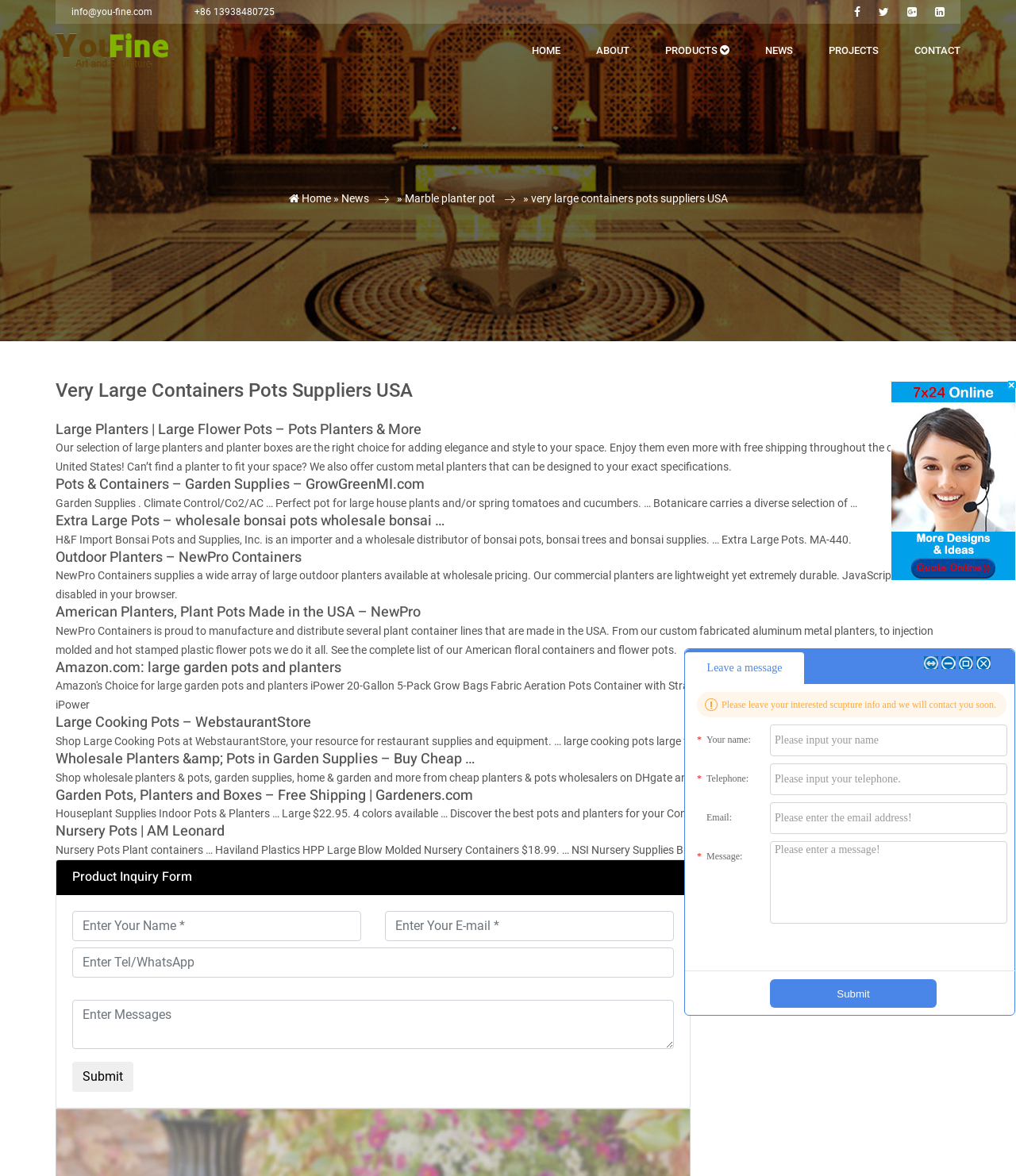Please provide a short answer using a single word or phrase for the question:
What is the phone number of the company?

+86 13938480725